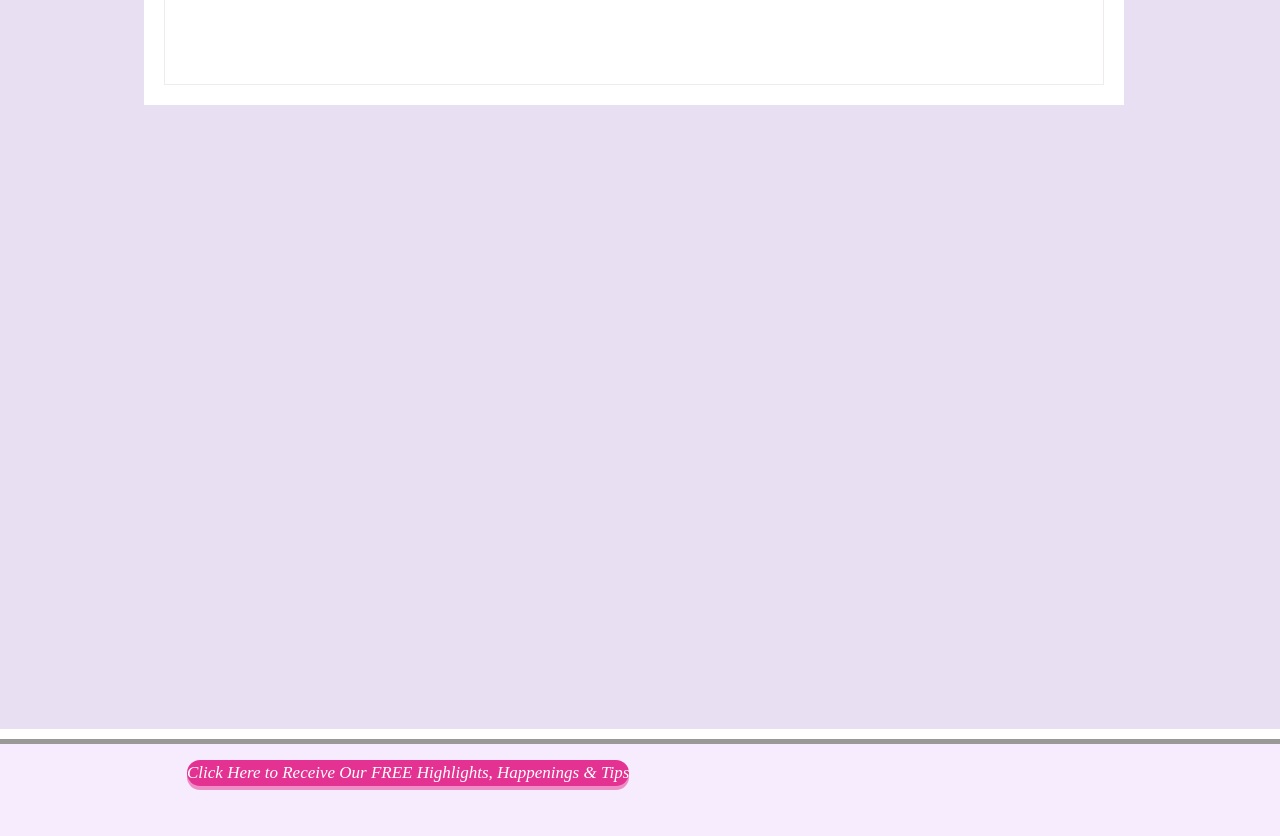Provide a short, one-word or phrase answer to the question below:
How many social media links are there?

5